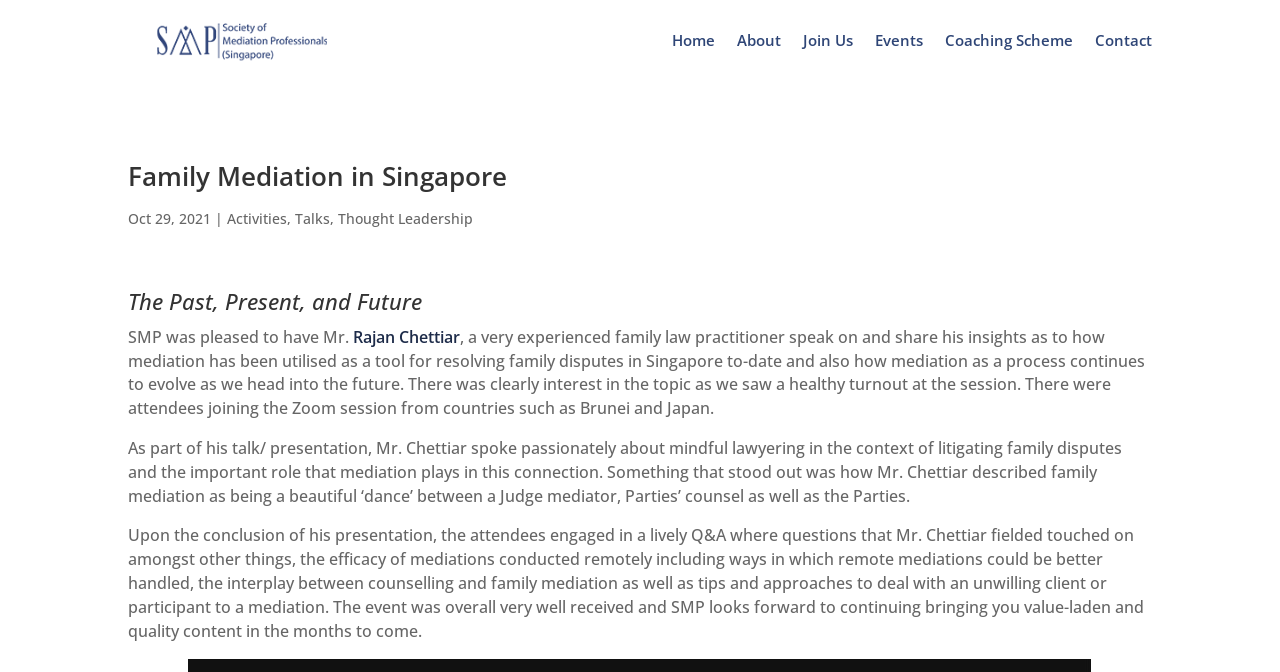Find the bounding box coordinates for the area you need to click to carry out the instruction: "Click the link to view Talks". The coordinates should be four float numbers between 0 and 1, indicated as [left, top, right, bottom].

[0.23, 0.311, 0.258, 0.339]